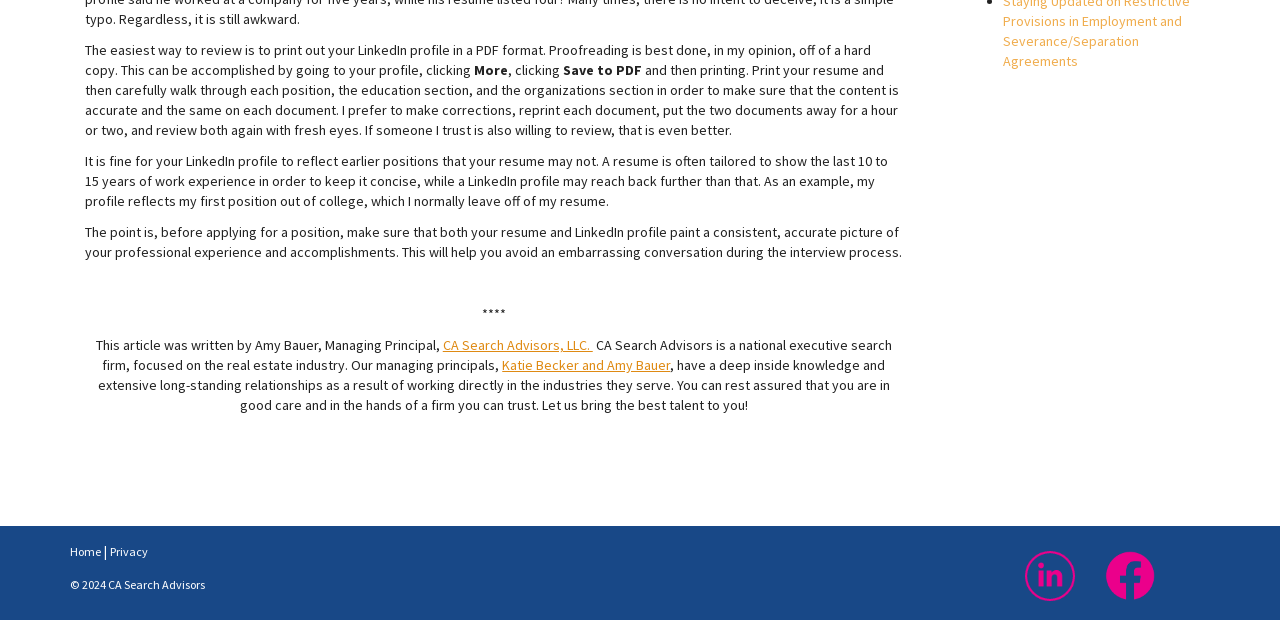Provide the bounding box coordinates for the UI element that is described as: "Katie Becker and Amy Bauer".

[0.392, 0.557, 0.524, 0.585]